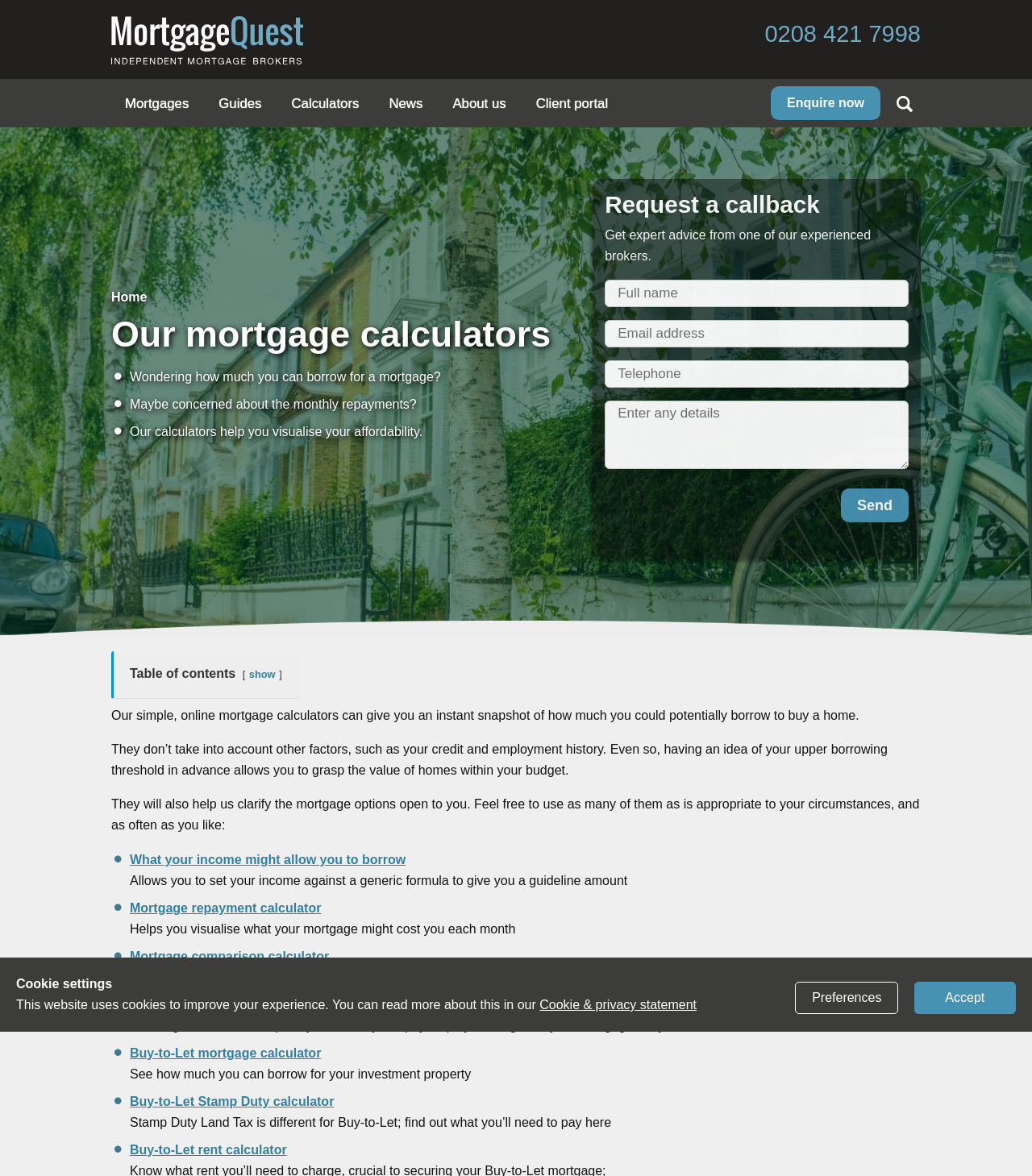Show me the bounding box coordinates of the clickable region to achieve the task as per the instruction: "Click the 'Mortgage repayment calculator' link".

[0.126, 0.753, 0.311, 0.765]